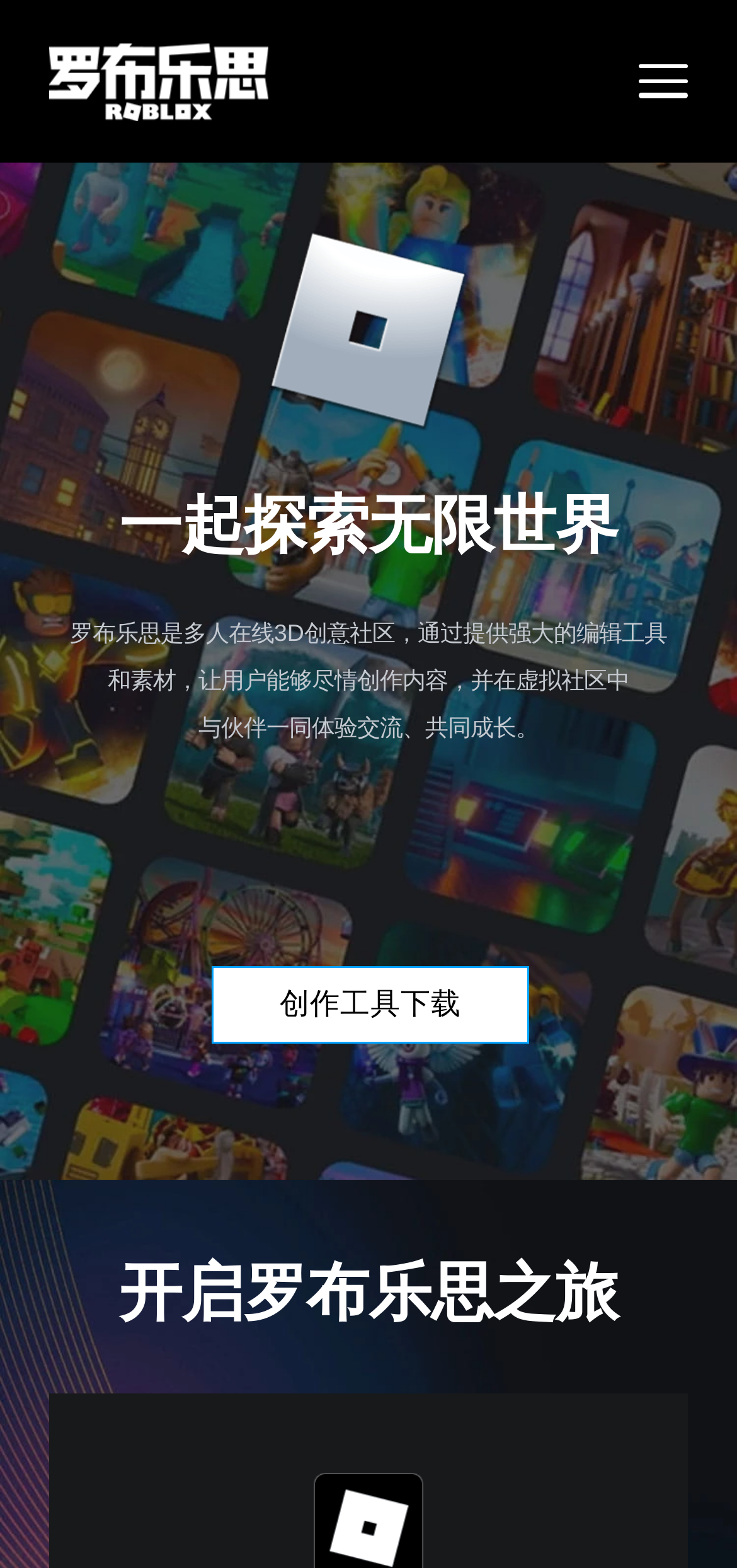Provide the bounding box coordinates for the UI element that is described as: "创作工具下载".

[0.287, 0.616, 0.718, 0.666]